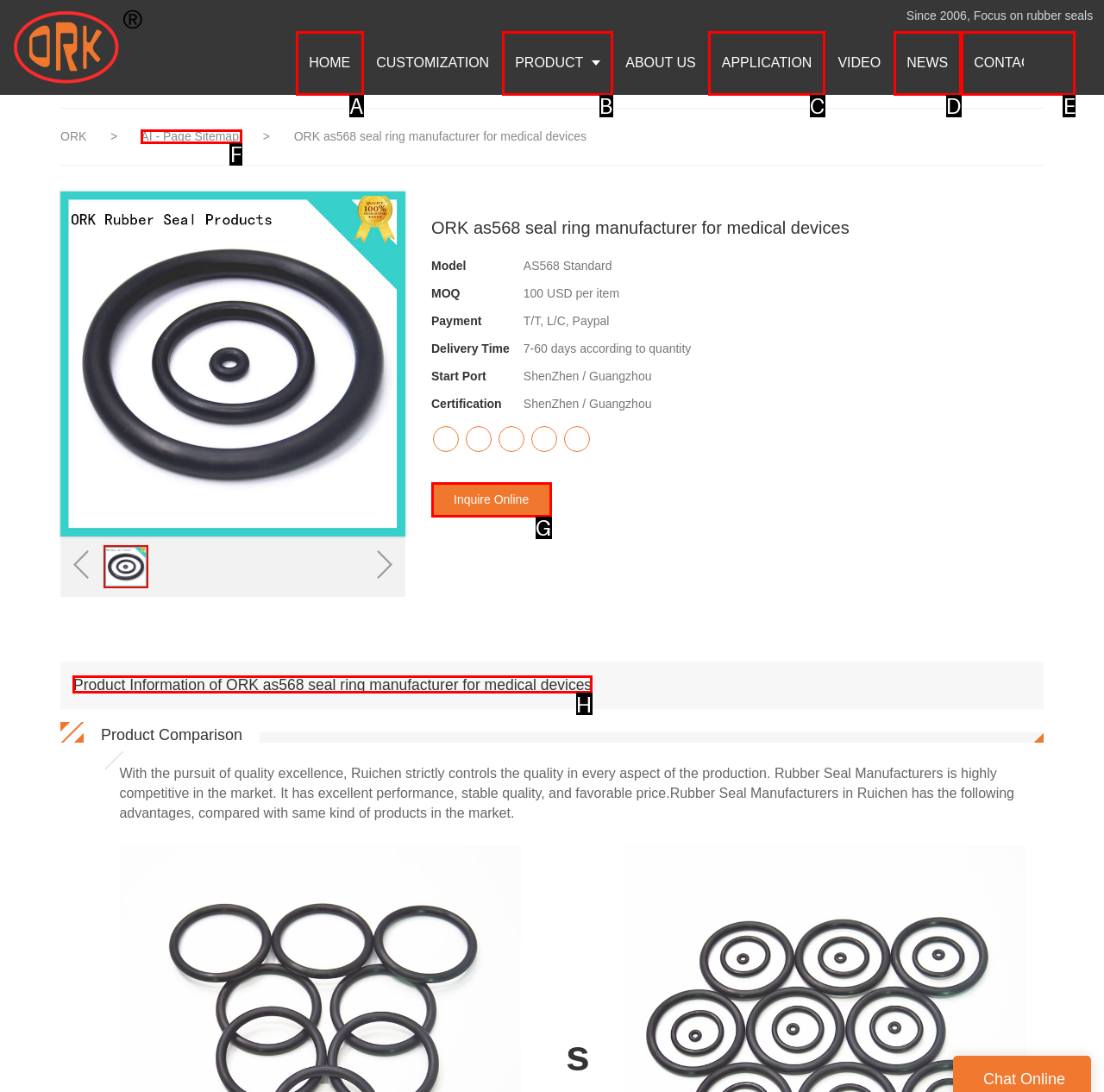Determine which HTML element to click to execute the following task: View the product information Answer with the letter of the selected option.

H